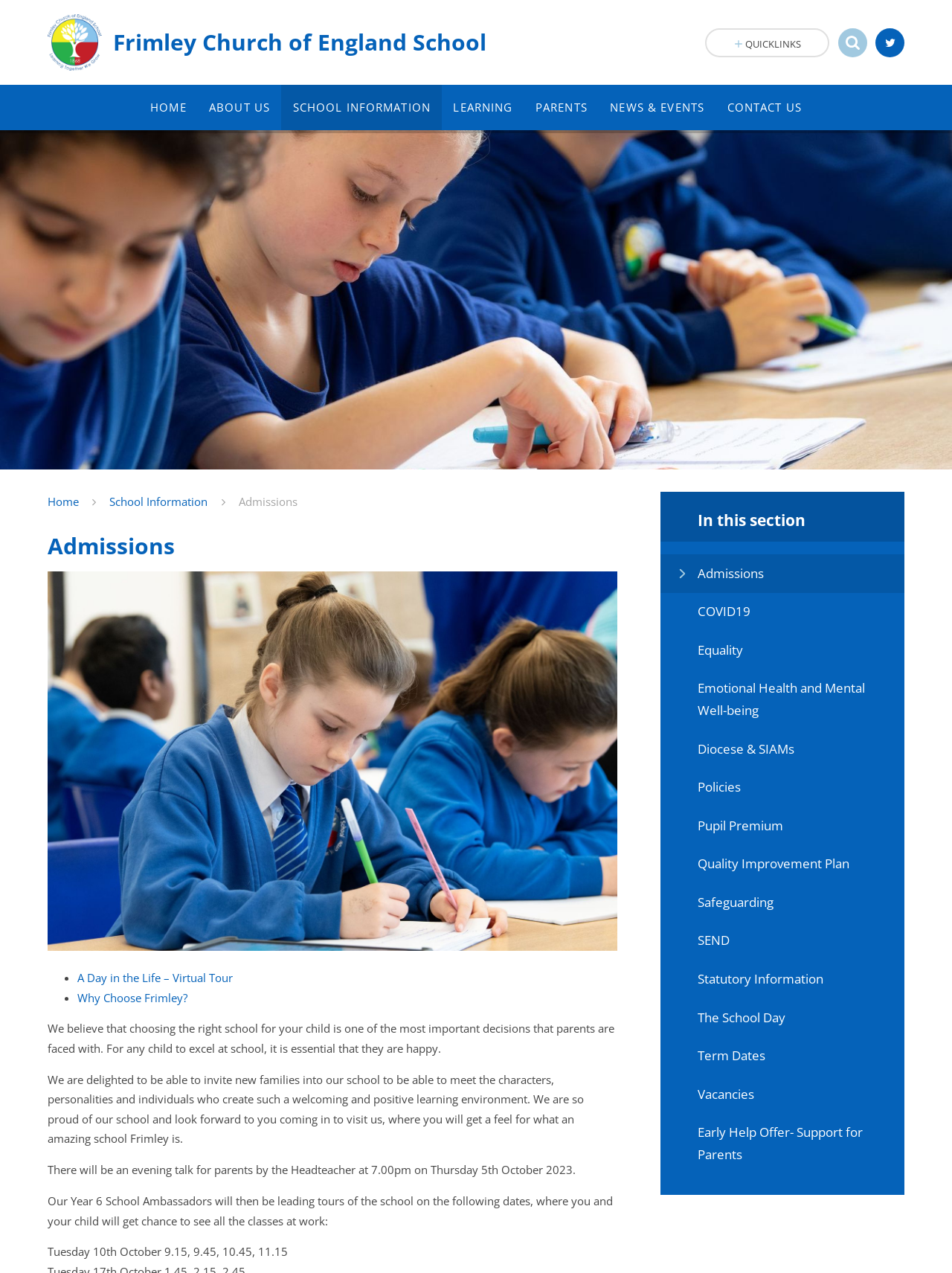Illustrate the webpage's structure and main components comprehensively.

The webpage is about Frimley Church of England School's admissions. At the top, there is a logo of the school, accompanied by a heading with the school's name. Below the logo, there is a navigation menu with links to different sections of the website, including "HOME", "ABOUT US", "SCHOOL INFORMATION", "LEARNING", "PARENTS", "NEWS & EVENTS", and "CONTACT US".

On the left side of the page, there is a section with a heading "Admissions" and a list of links to subtopics, including "A Day in the Life – Virtual Tour" and "Why Choose Frimley?". Below this section, there is a paragraph of text describing the importance of choosing the right school for a child and inviting new families to visit the school.

Further down the page, there is a section with a heading "In this section" and a list of links to various topics related to admissions, including "COVID19", "Equality", "Emotional Health and Mental Well-being", and others. Each link is accompanied by a small icon.

On the right side of the page, there is a search box and a link to "Home". There is also a "QUICKLINKS" section with a link to "Home" and a link to "School Information".

Throughout the page, there are several images, including the school's logo, icons next to the links, and a small image in the "QUICKLINKS" section. The overall layout is organized, with clear headings and concise text.